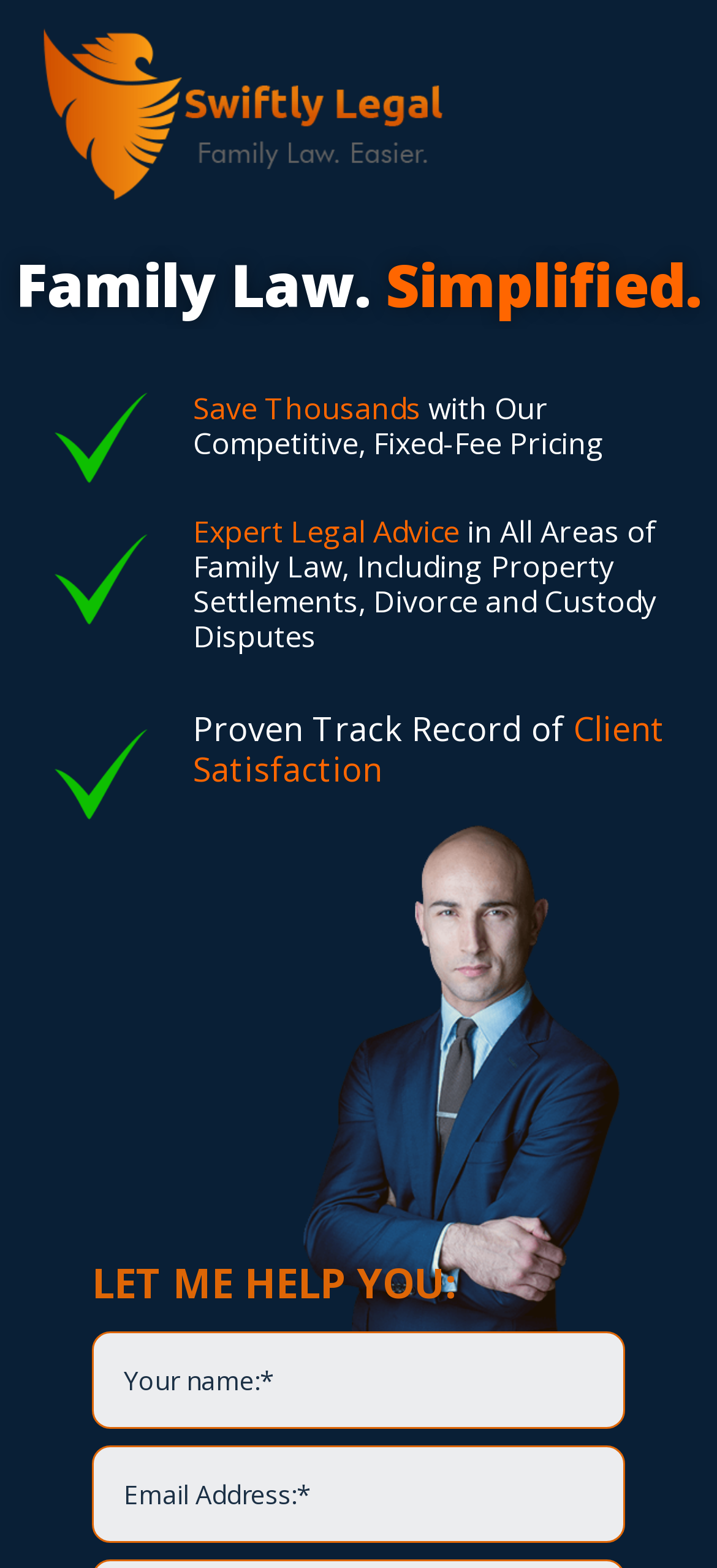Give a concise answer using only one word or phrase for this question:
What is the purpose of the two textboxes at the bottom?

To input information